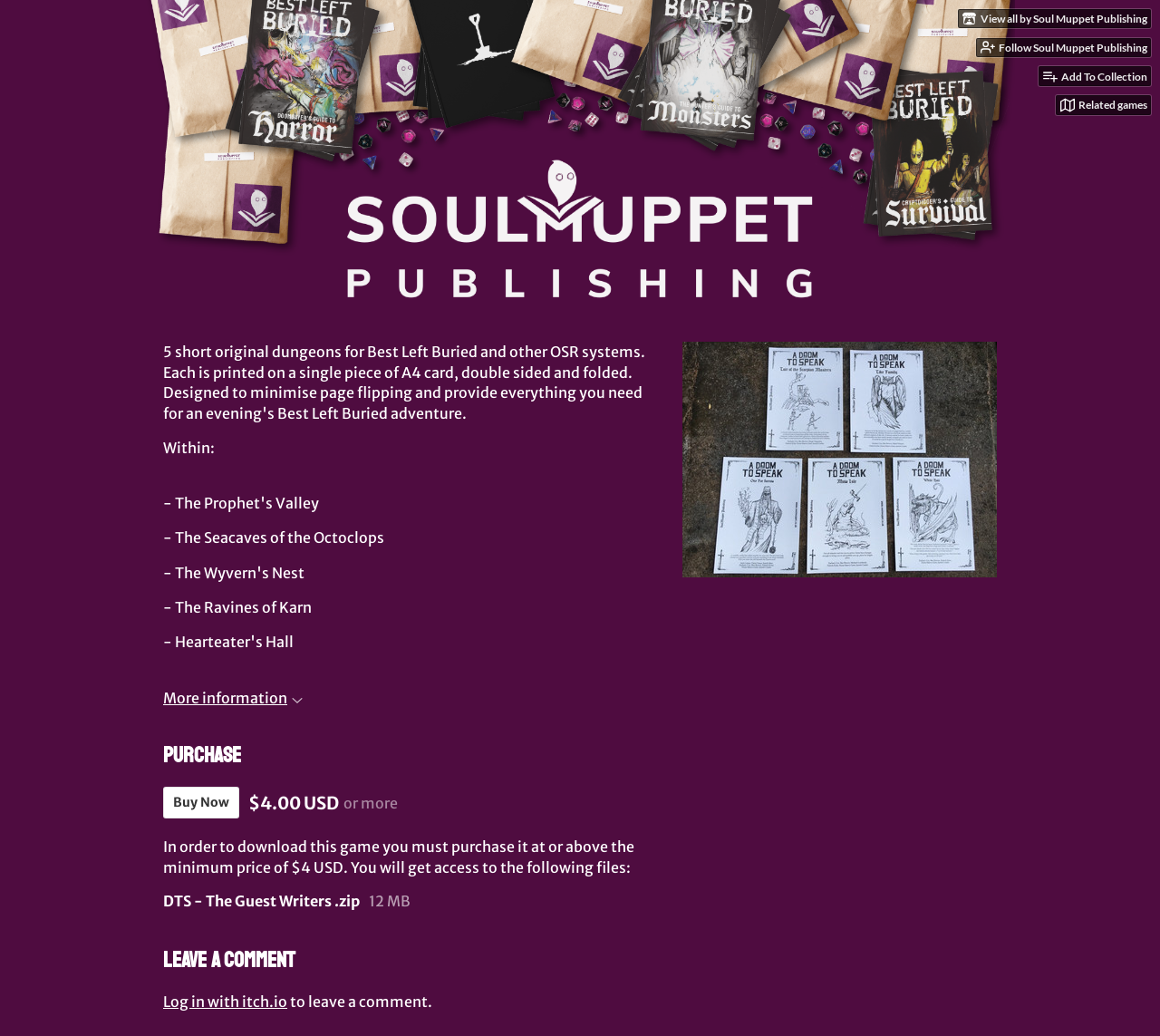What is the name of the game?
Respond with a short answer, either a single word or a phrase, based on the image.

Doom to Speak: Zini Envelops: The Guest Writers